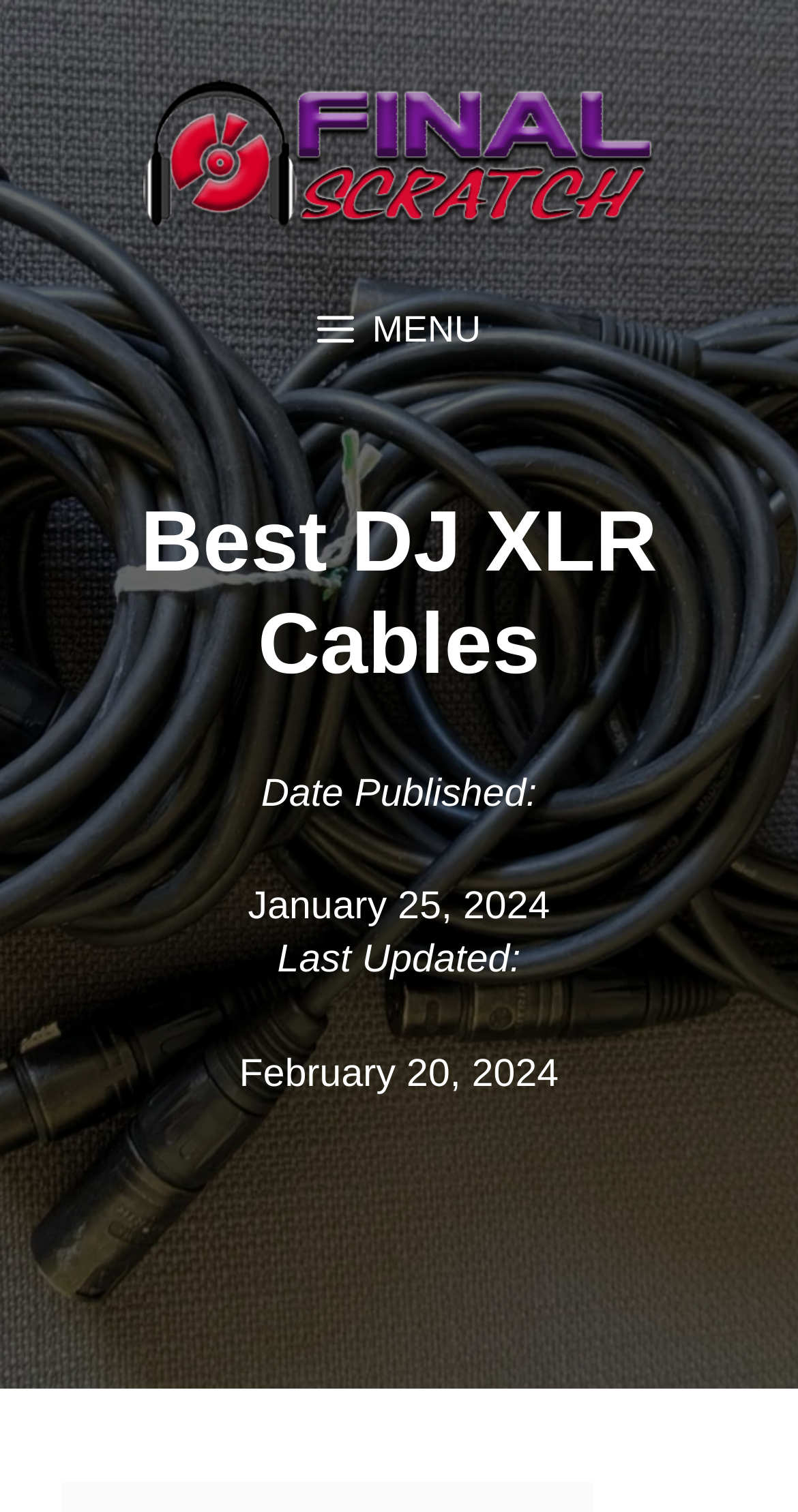Extract the main heading text from the webpage.

Best DJ XLR Cables